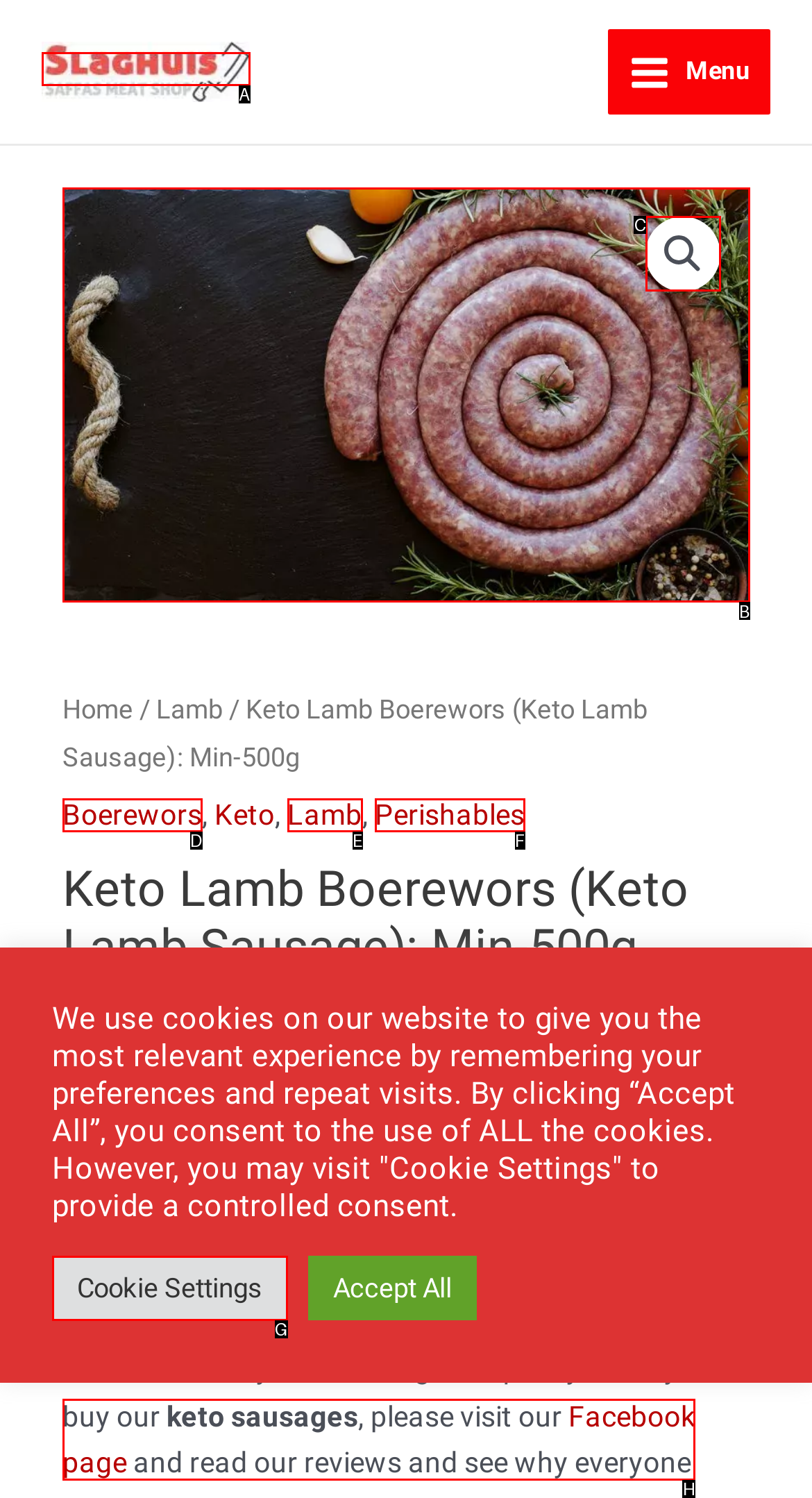Select the letter of the UI element that matches this task: View the Facebook page
Provide the answer as the letter of the correct choice.

H